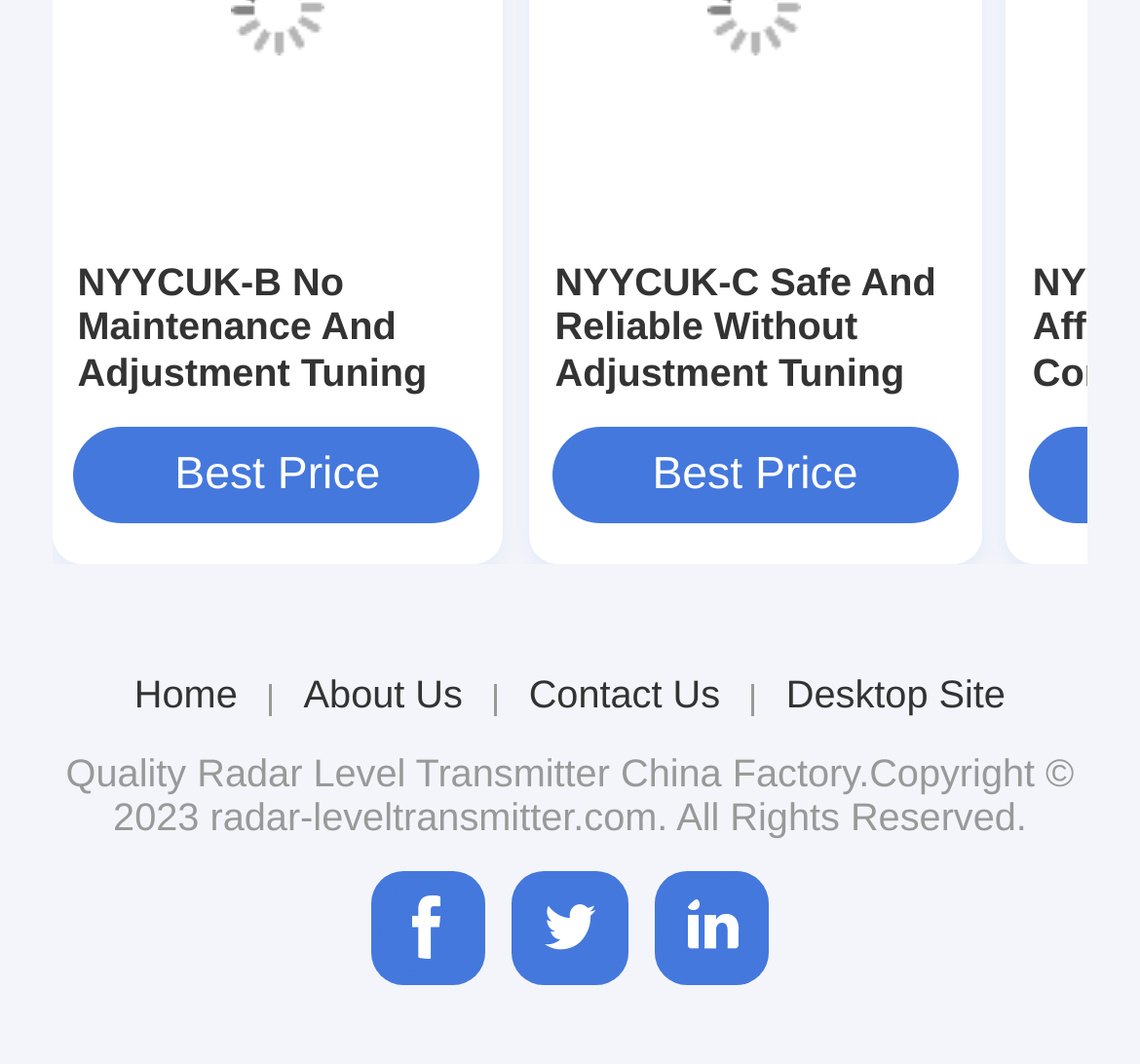What is the category of the product 'Radar Level Transmitter'?
Based on the image, answer the question with a single word or brief phrase.

Quality